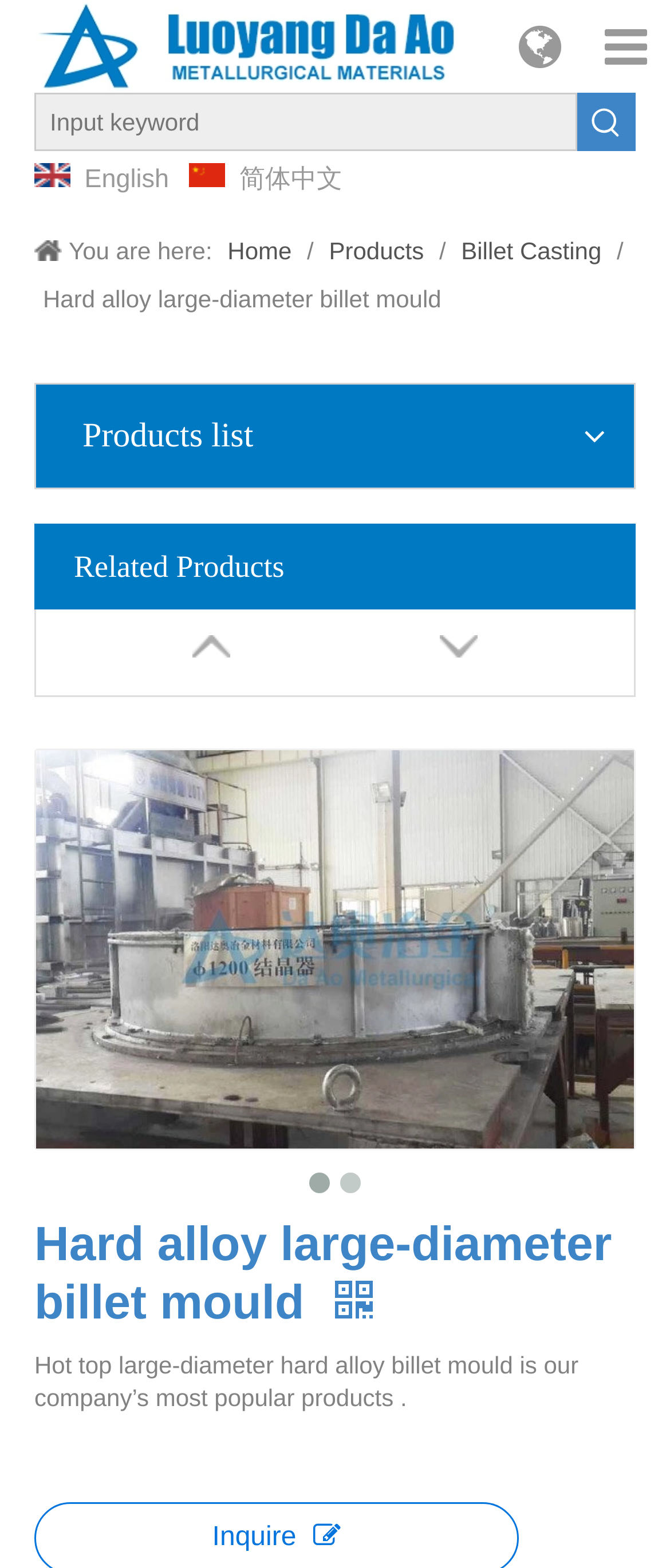How many related products are shown on the webpage?
Please use the image to deliver a detailed and complete answer.

The related products section is shown below the product details, and it contains two links with images, which are not explicitly labeled as related products, but based on their position and layout, they can be inferred as related products.